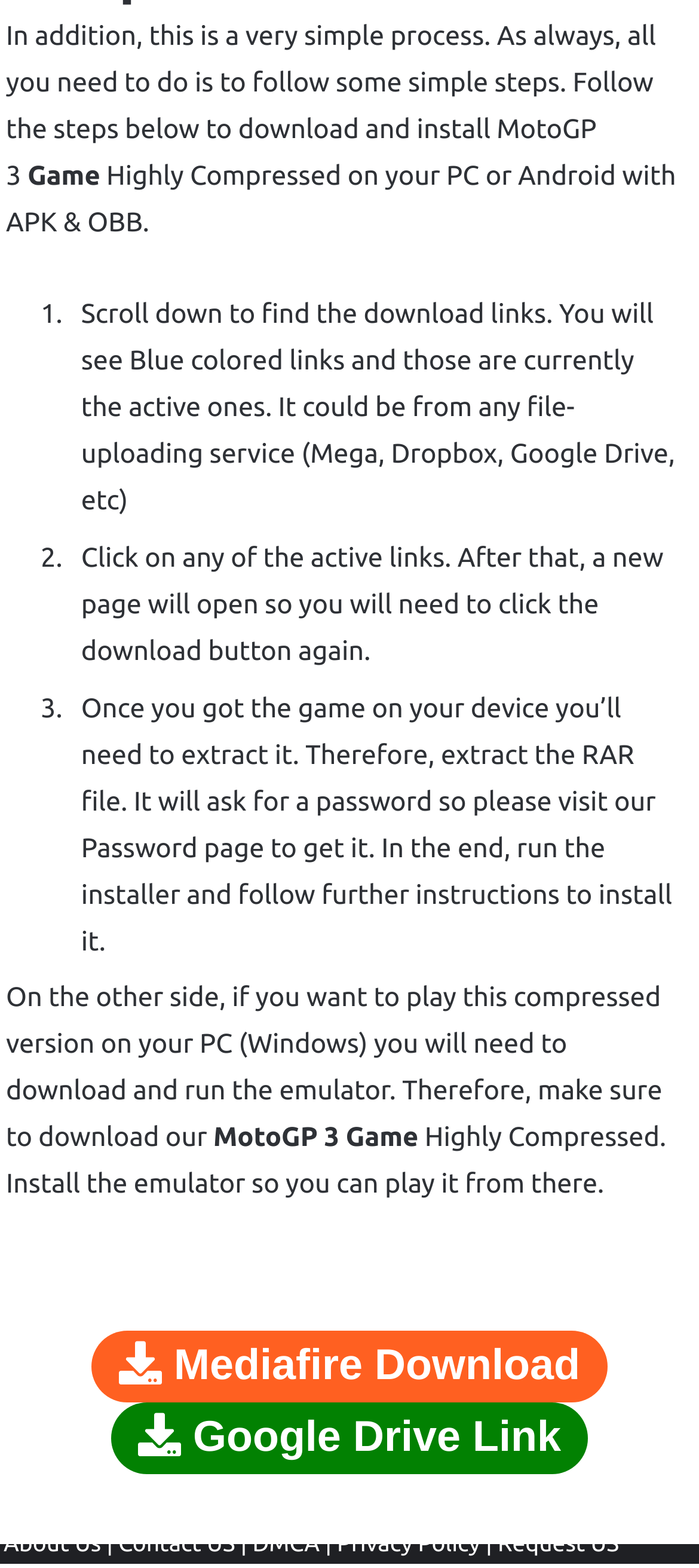Please identify the bounding box coordinates of the clickable area that will fulfill the following instruction: "Click the About Us link". The coordinates should be in the format of four float numbers between 0 and 1, i.e., [left, top, right, bottom].

[0.005, 0.977, 0.152, 0.993]